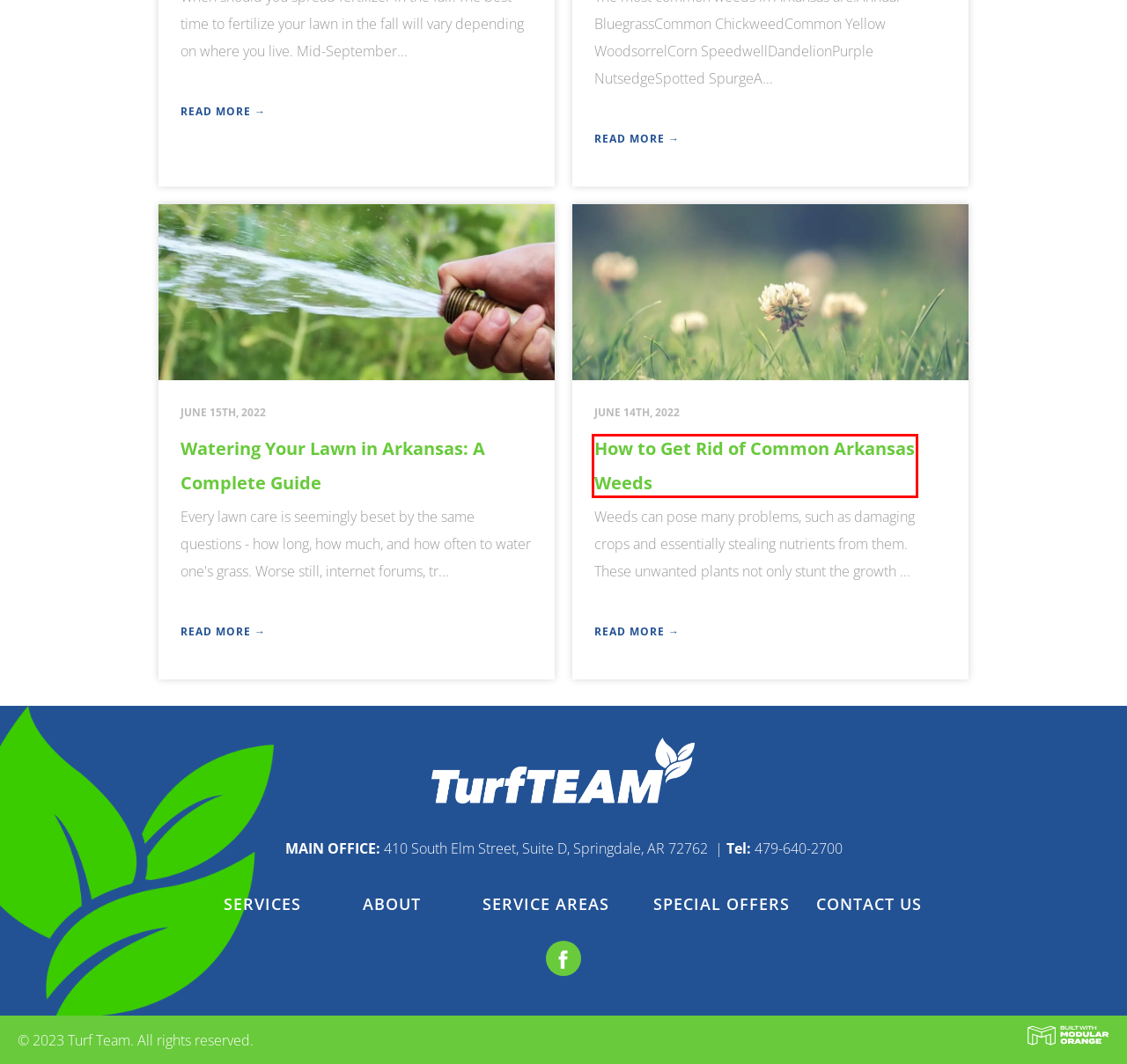Analyze the screenshot of a webpage featuring a red rectangle around an element. Pick the description that best fits the new webpage after interacting with the element inside the red bounding box. Here are the candidates:
A. Contact | Turf Team
B. How to Get Rid of Common Arkansas Weeds | Turf Team
C. Get Rid of Lawn Algae | Turf Team
D. about-turf-team | Turf Team
E. Simple Affordable Small Business Websites | Modular Orange
F. Guide to Watering Your Lawn | Turf Team
G. areas-we-service-arkansas | Turf Team
H. Special Offers | Turf Team

B